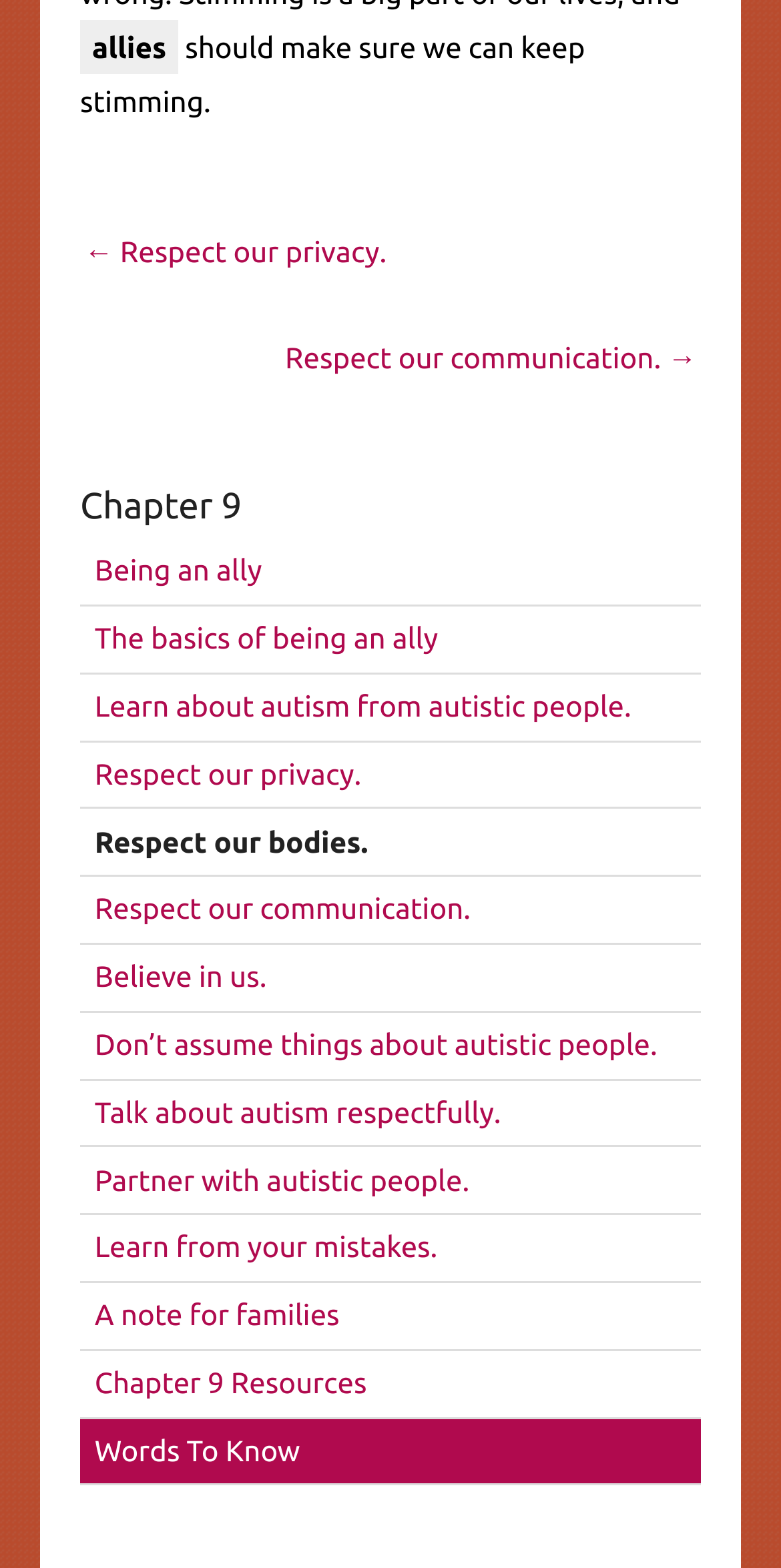Identify the bounding box coordinates of the region I need to click to complete this instruction: "Go to 'Chapter 9 Resources'".

[0.103, 0.861, 0.897, 0.903]